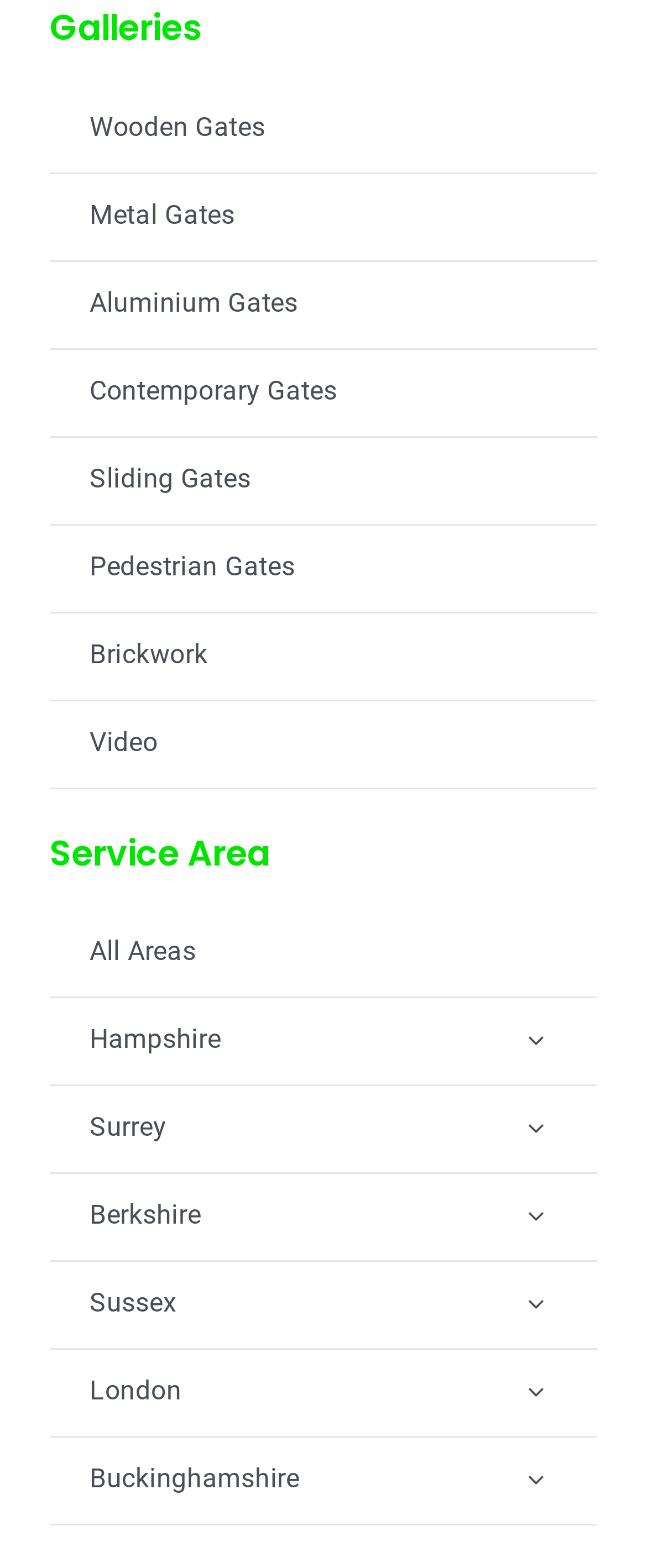What is the last service area listed?
Answer the question using a single word or phrase, according to the image.

Buckinghamshire